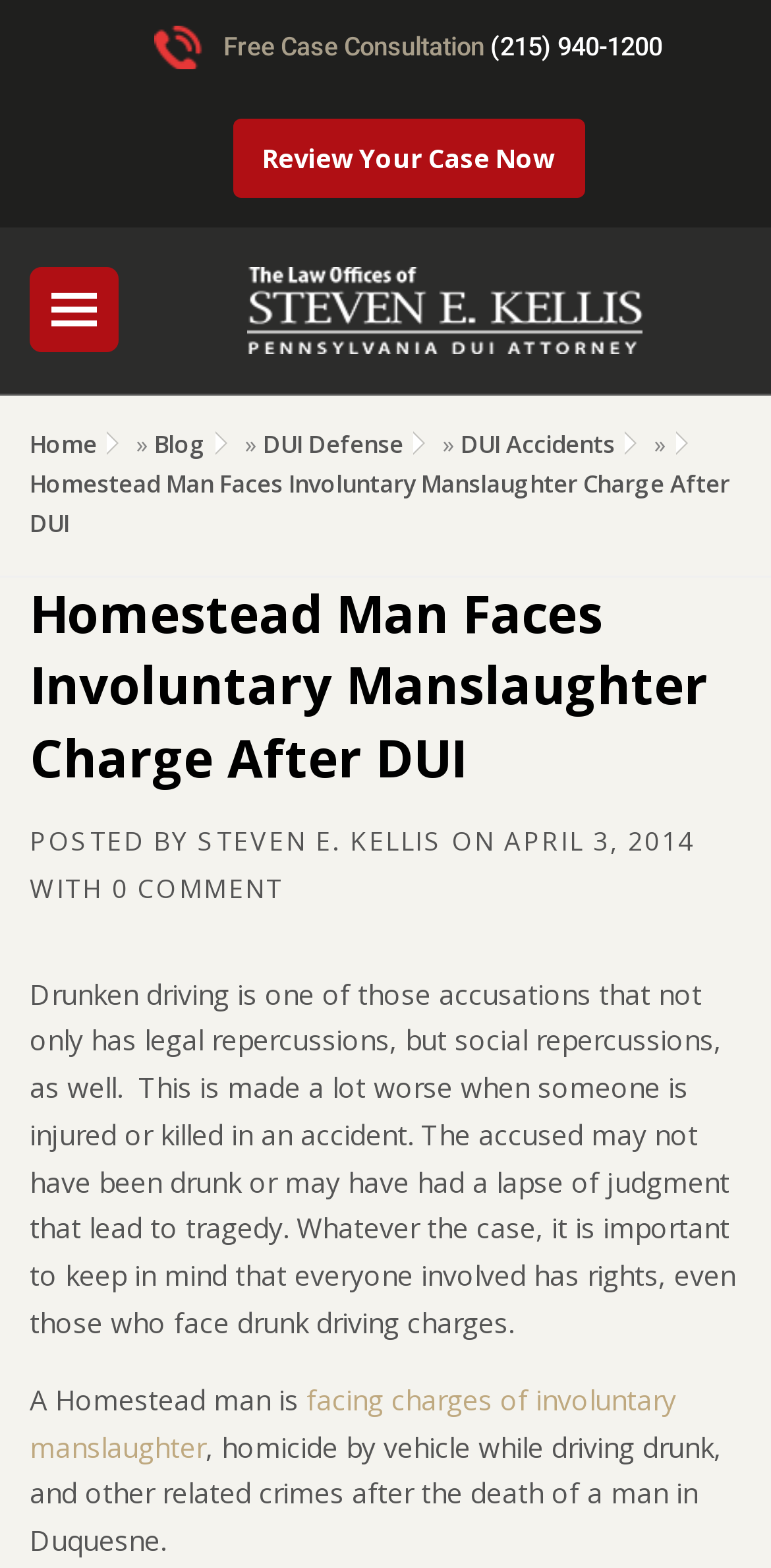Answer briefly with one word or phrase:
What is the man from Homestead facing charges of?

involuntary manslaughter